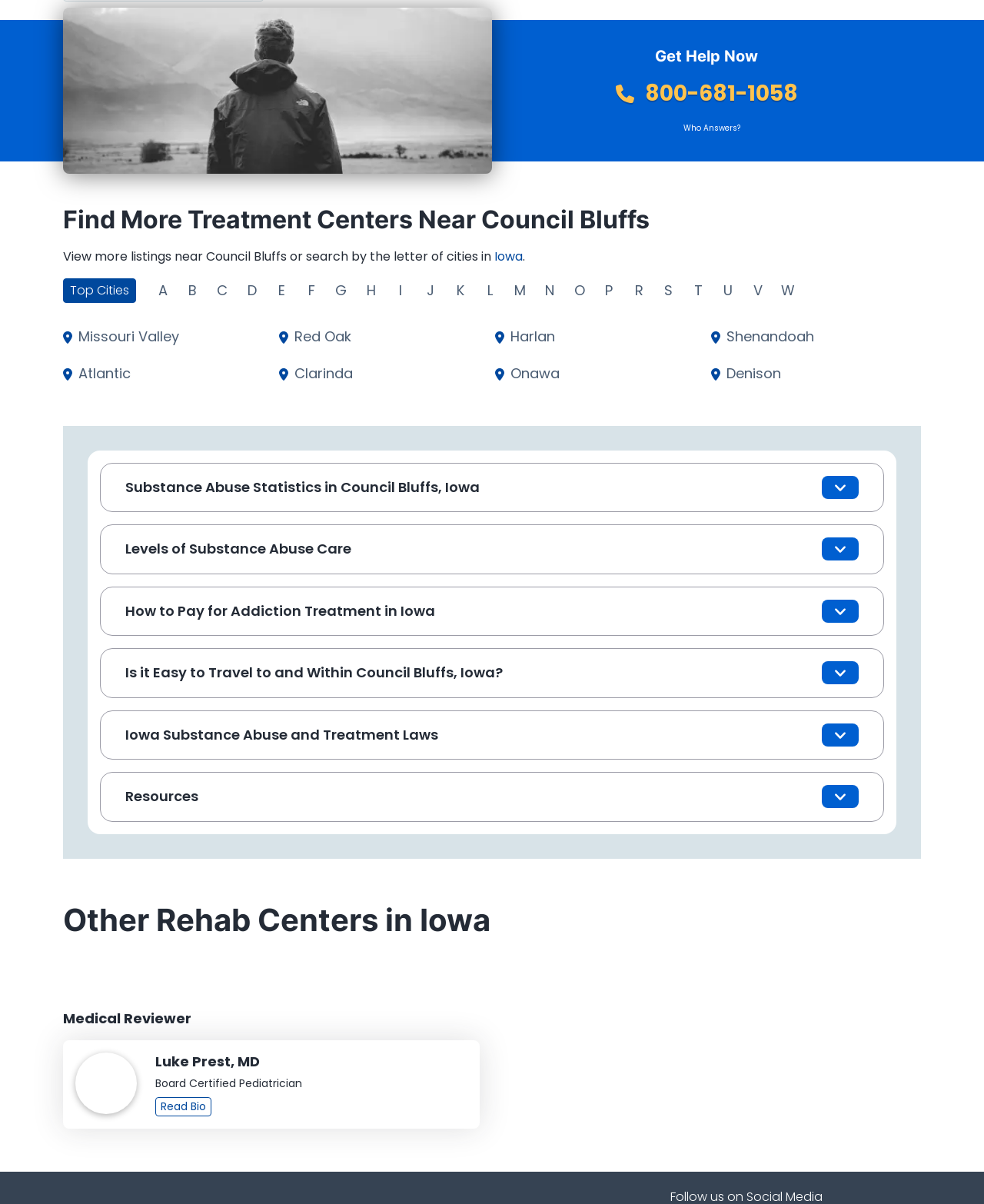Pinpoint the bounding box coordinates of the area that must be clicked to complete this instruction: "Contact 'Cuties Par Pets' via email".

None